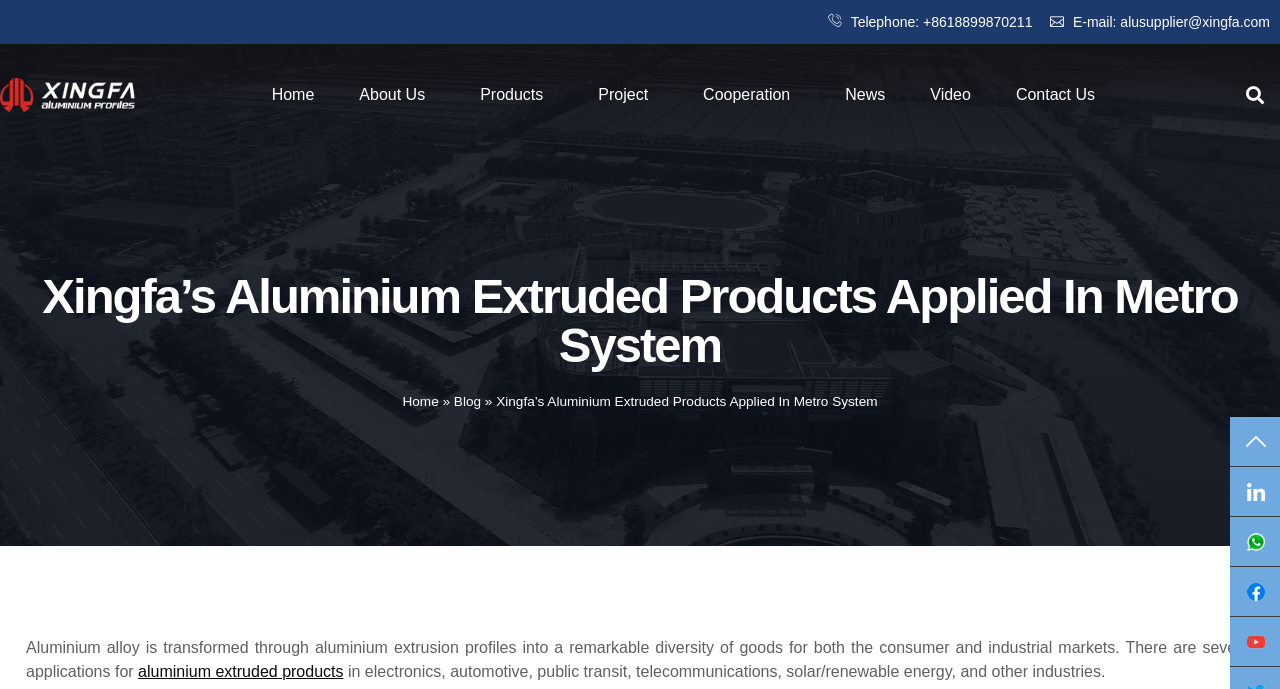Bounding box coordinates are specified in the format (top-left x, top-left y, bottom-right x, bottom-right y). All values are floating point numbers bounded between 0 and 1. Please provide the bounding box coordinate of the region this sentence describes: Search

[0.968, 0.114, 0.993, 0.162]